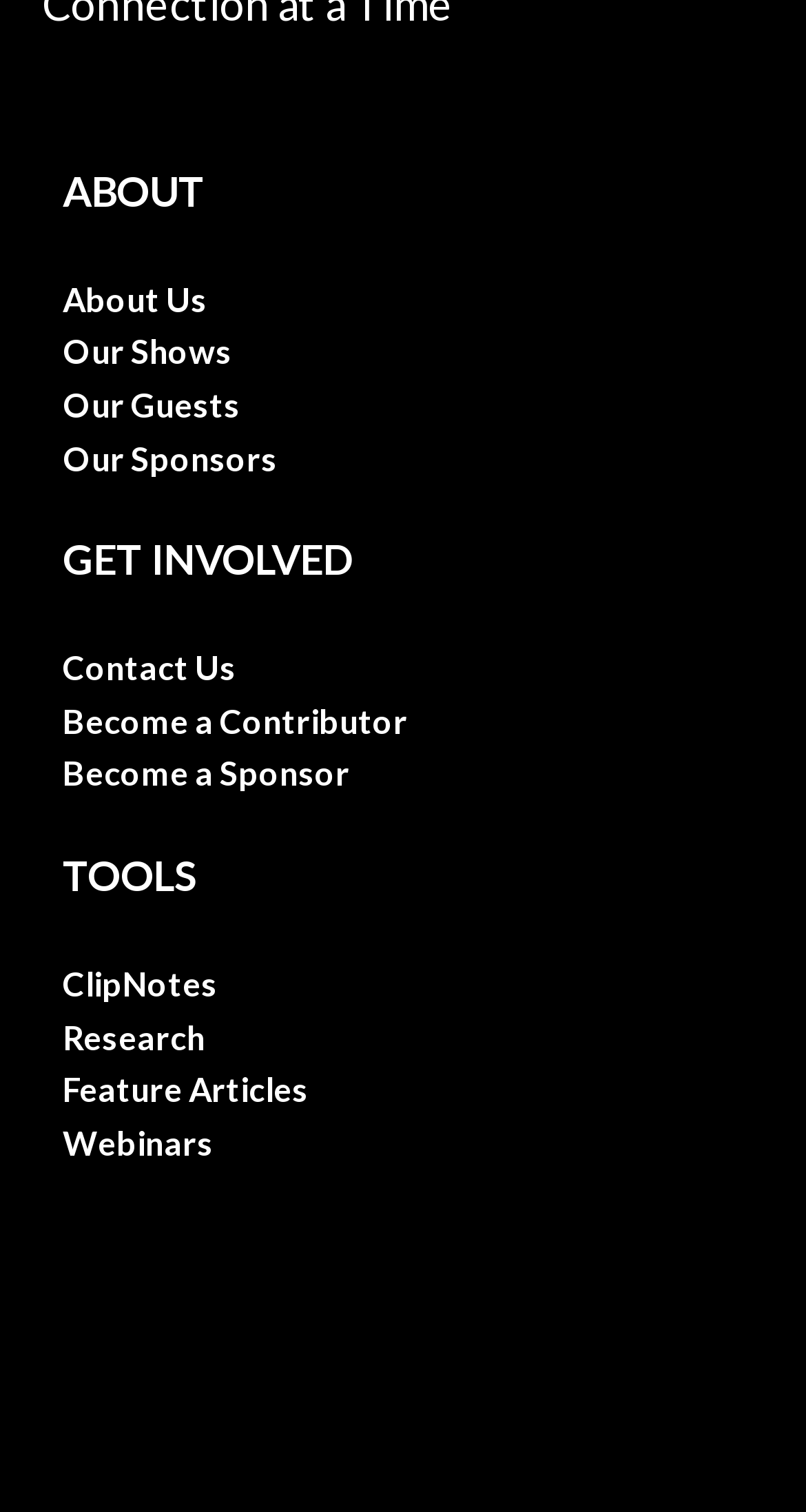Identify the bounding box coordinates for the UI element described as follows: "Contact Us". Ensure the coordinates are four float numbers between 0 and 1, formatted as [left, top, right, bottom].

[0.078, 0.424, 0.506, 0.459]